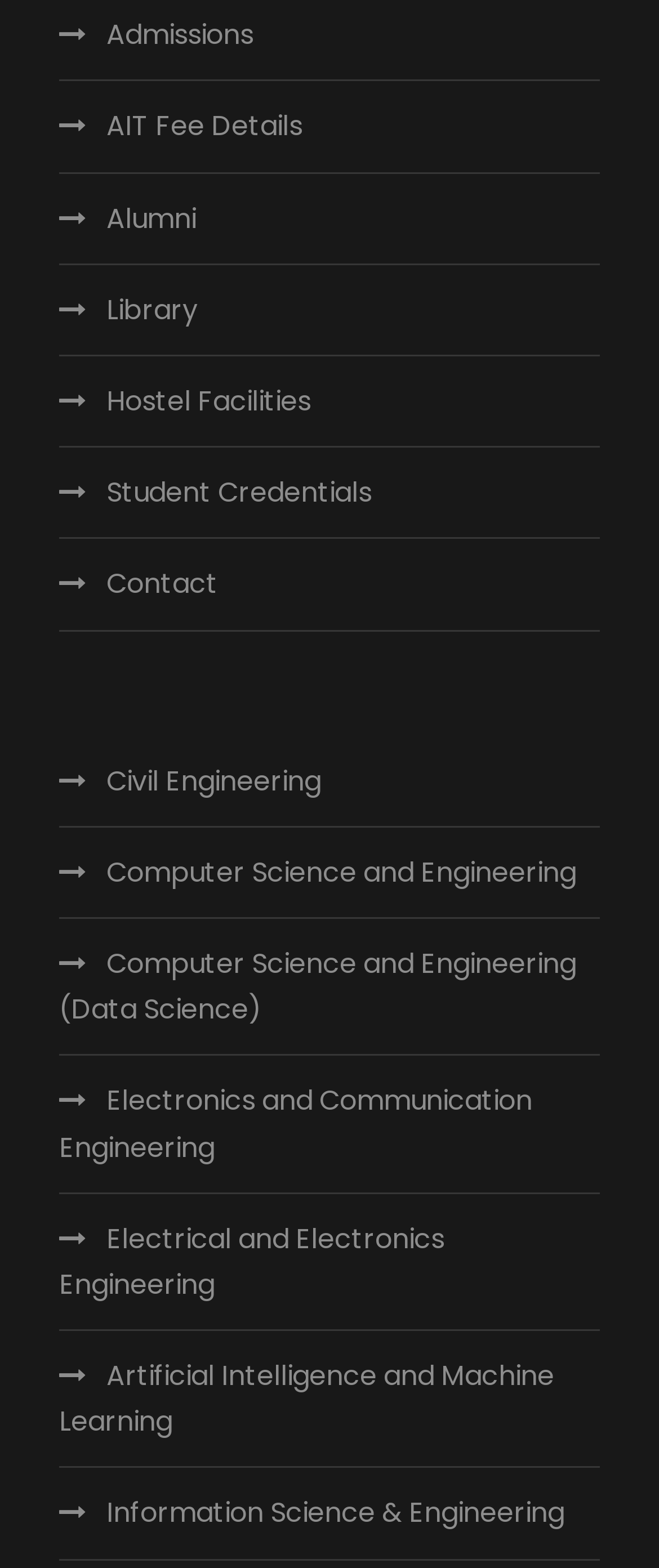How many links are there on the webpage?
Using the image, provide a concise answer in one word or a short phrase.

13